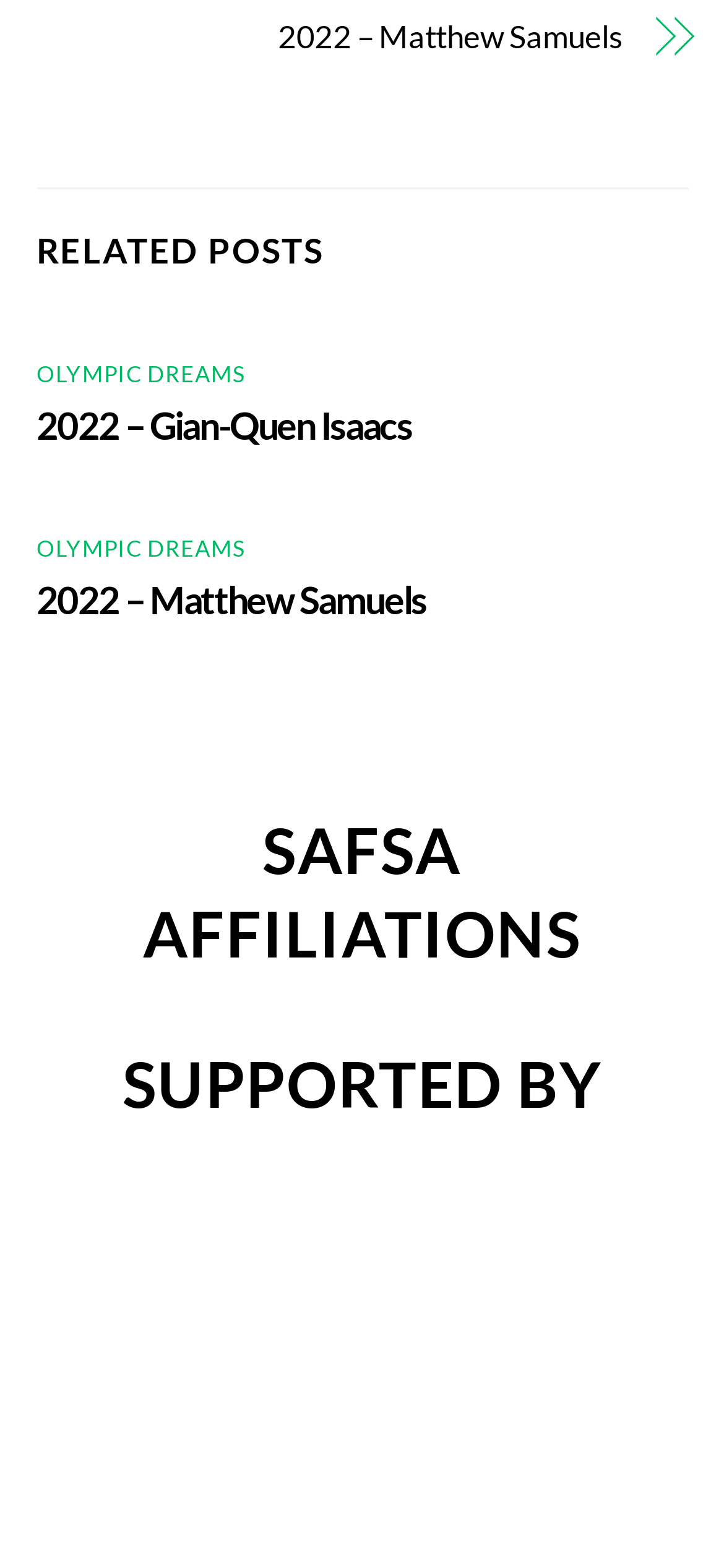Based on the element description: "2022 – Matthew Samuels", identify the bounding box coordinates for this UI element. The coordinates must be four float numbers between 0 and 1, listed as [left, top, right, bottom].

[0.05, 0.009, 0.858, 0.037]